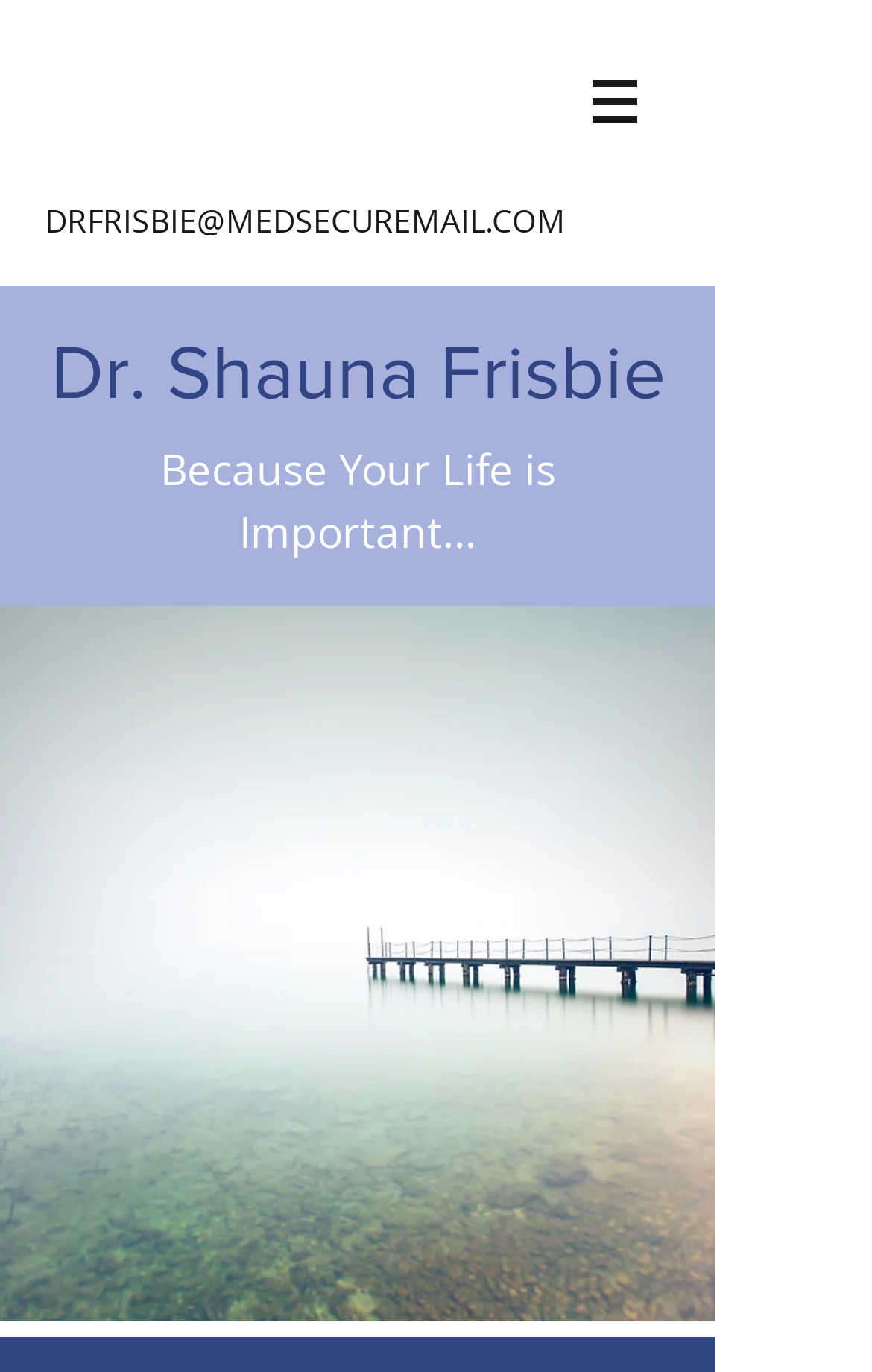What is the tone of the quote on the page?
Please elaborate on the answer to the question with detailed information.

I determined the tone of the quote on the page by looking at the static text element with the text 'Because Your Life is Important...' which has an inspirational tone, suggesting that the quote is meant to be motivational and uplifting.